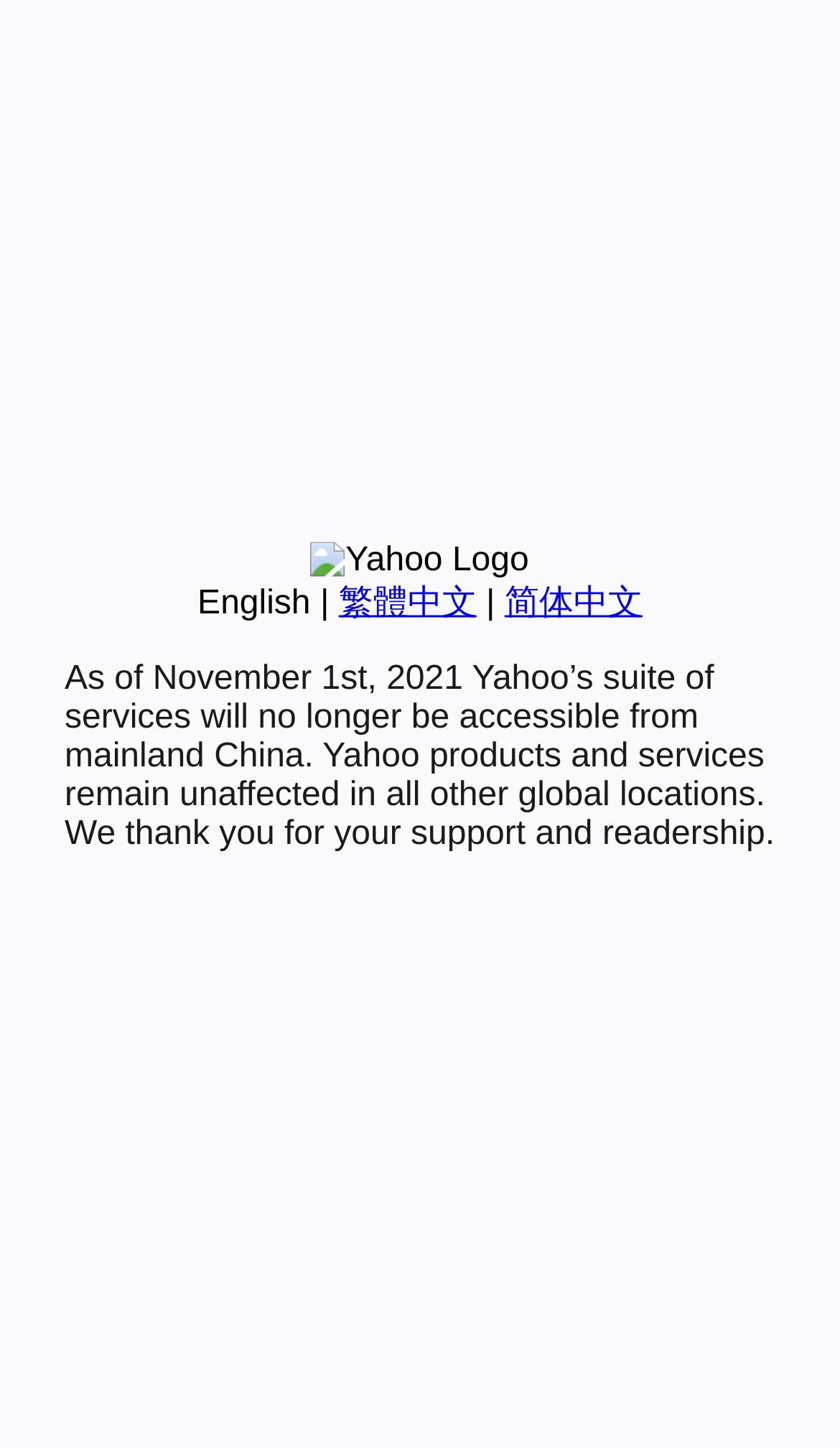Find the bounding box of the UI element described as: "English". The bounding box coordinates should be given as four float values between 0 and 1, i.e., [left, top, right, bottom].

[0.235, 0.404, 0.37, 0.429]